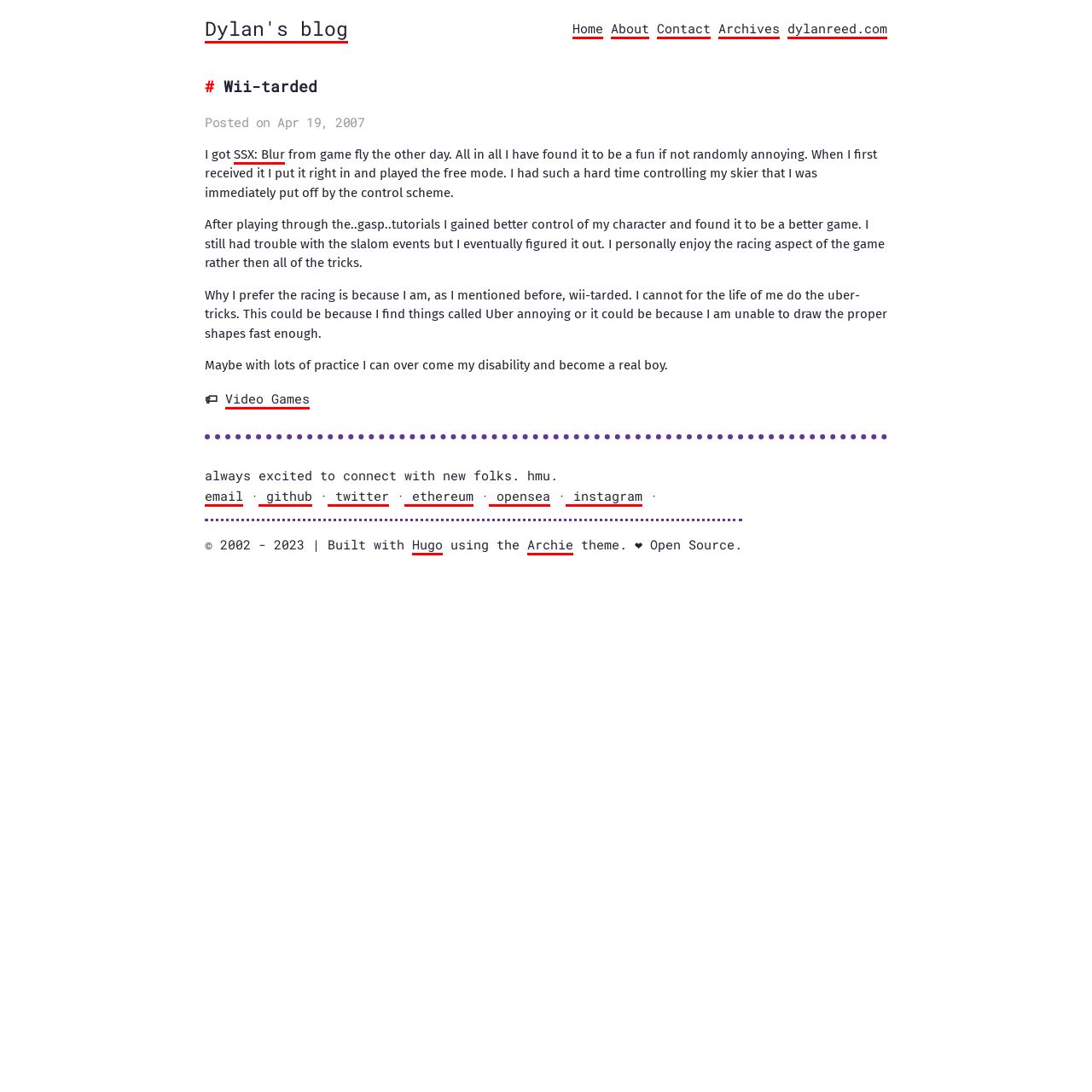Refer to the screenshot and answer the following question in detail:
What is the author's contact information?

The author's contact information can be found at the bottom of the webpage, where it lists various ways to connect with the author, including email, GitHub, Twitter, and other platforms.